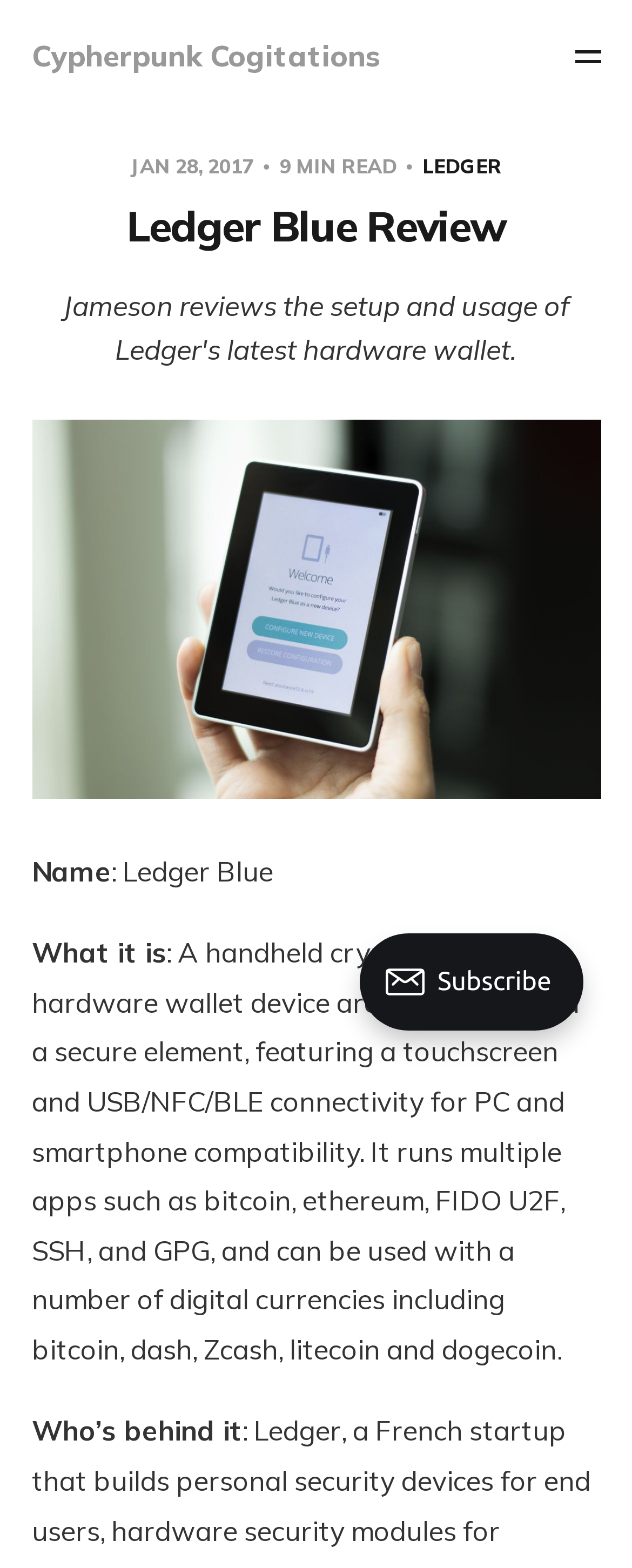What is the name of the hardware wallet device?
Look at the image and respond with a one-word or short-phrase answer.

Ledger Blue